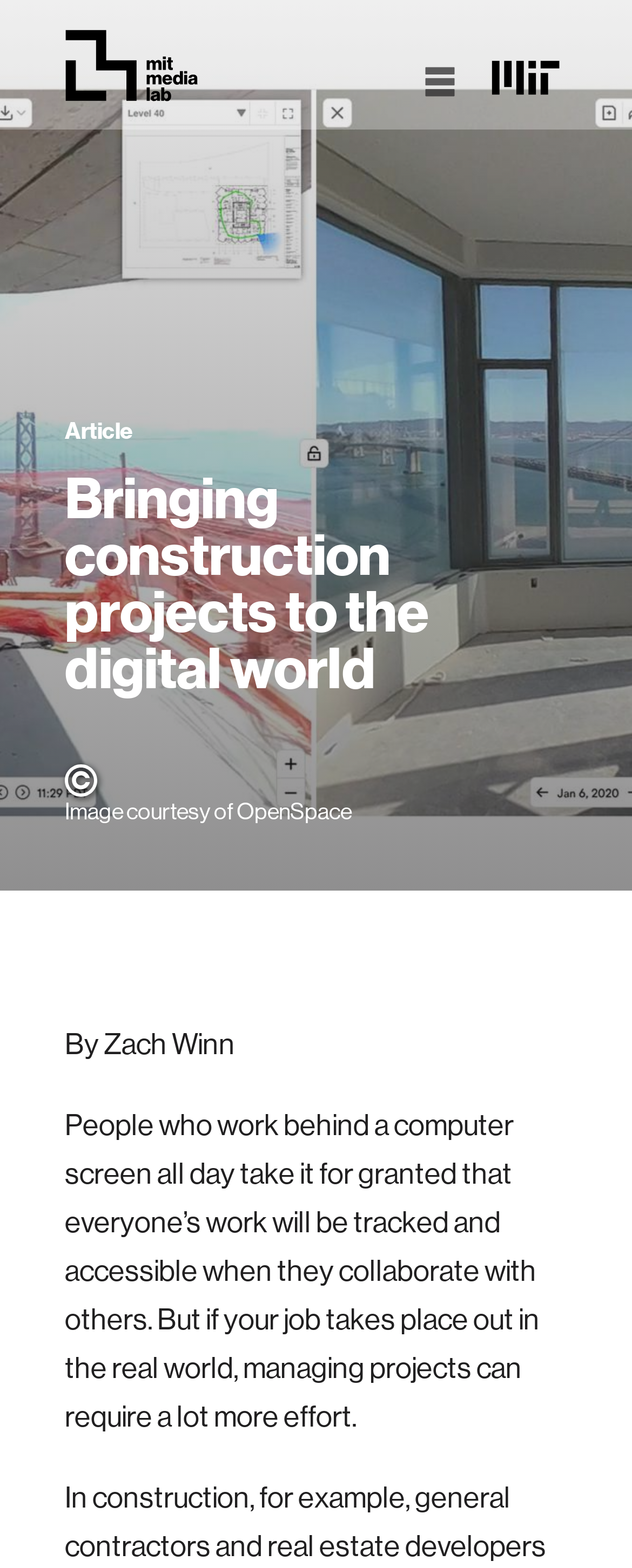Answer this question using a single word or a brief phrase:
What is the author of the article?

Zach Winn